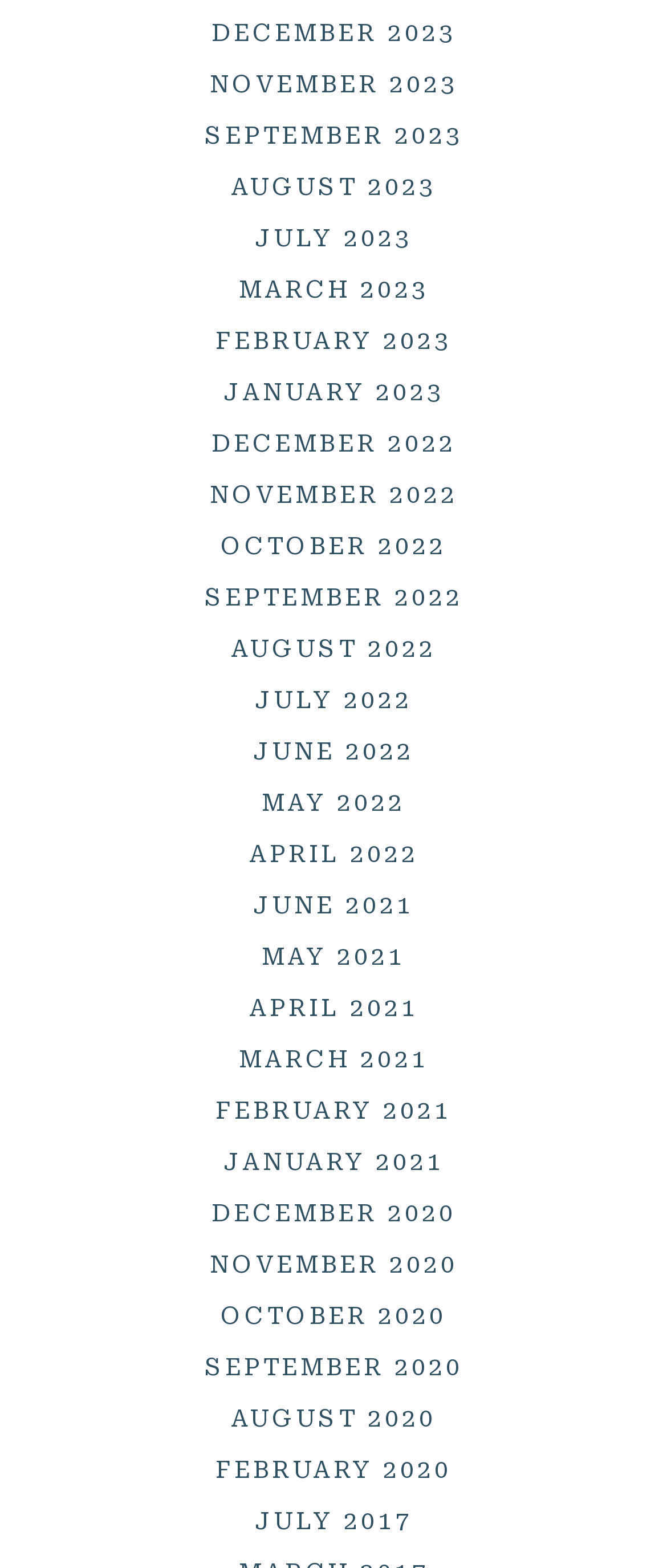Answer the question using only one word or a concise phrase: What is the month listed immediately after FEBRUARY 2021?

MARCH 2021